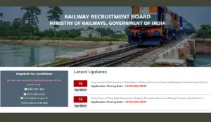Answer the following in one word or a short phrase: 
What is the environment depicted in the backdrop?

Serene